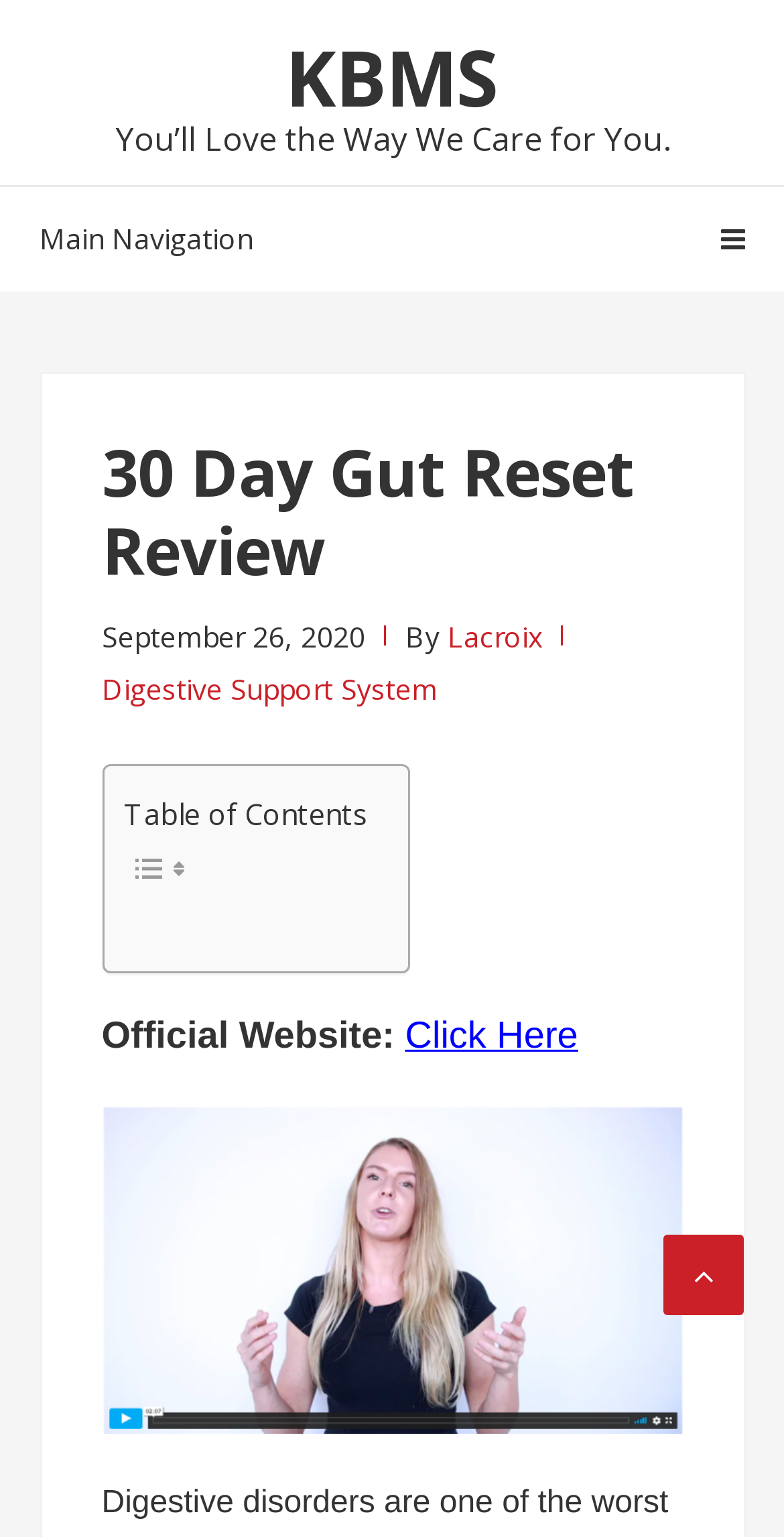Who is the author of the review?
Offer a detailed and full explanation in response to the question.

I found a link element with the text 'Lacroix' which is located near the date 'September 26, 2020', suggesting that Lacroix is the author of the review.